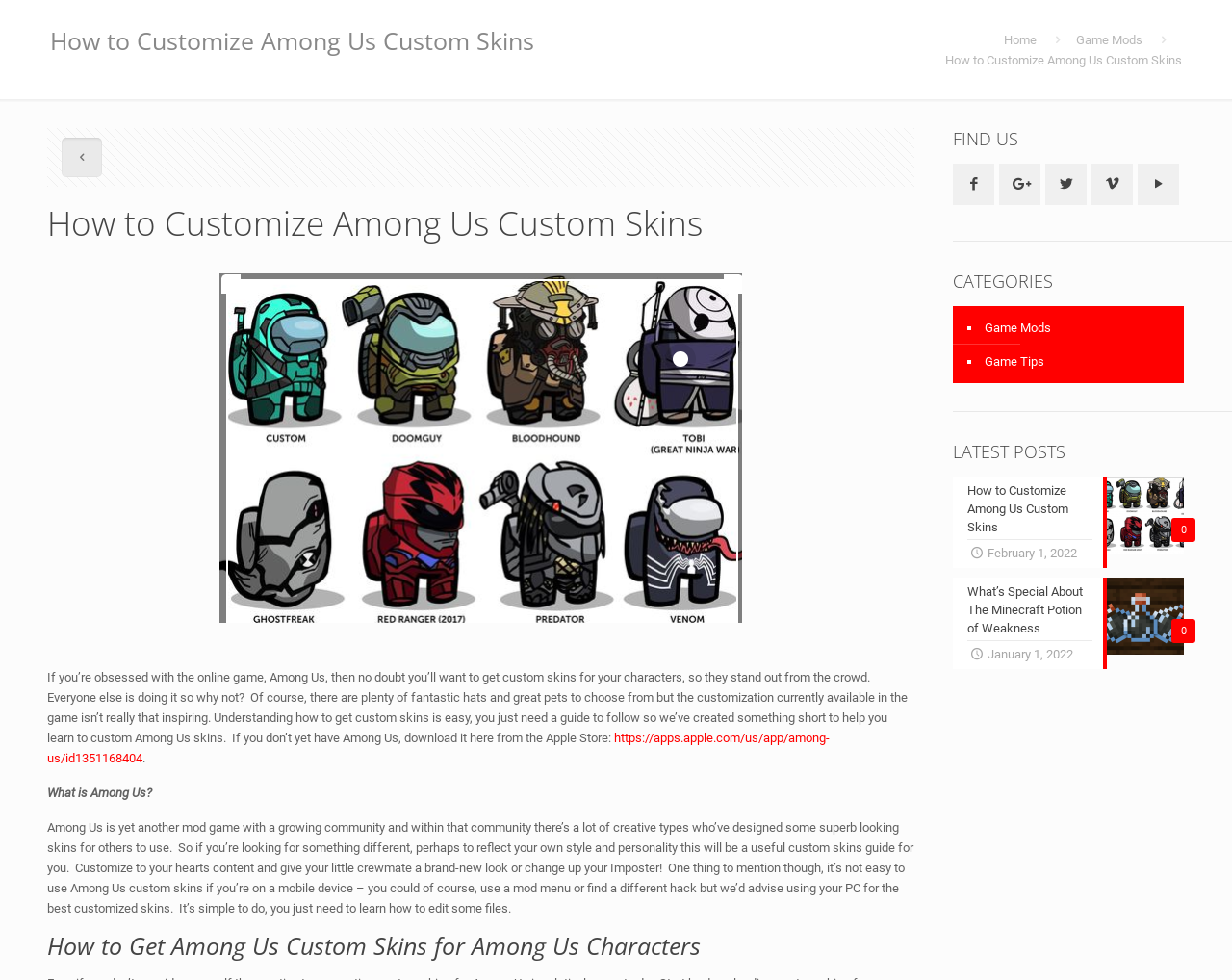Provide the bounding box coordinates of the UI element that matches the description: "Game Mods".

[0.873, 0.033, 0.927, 0.048]